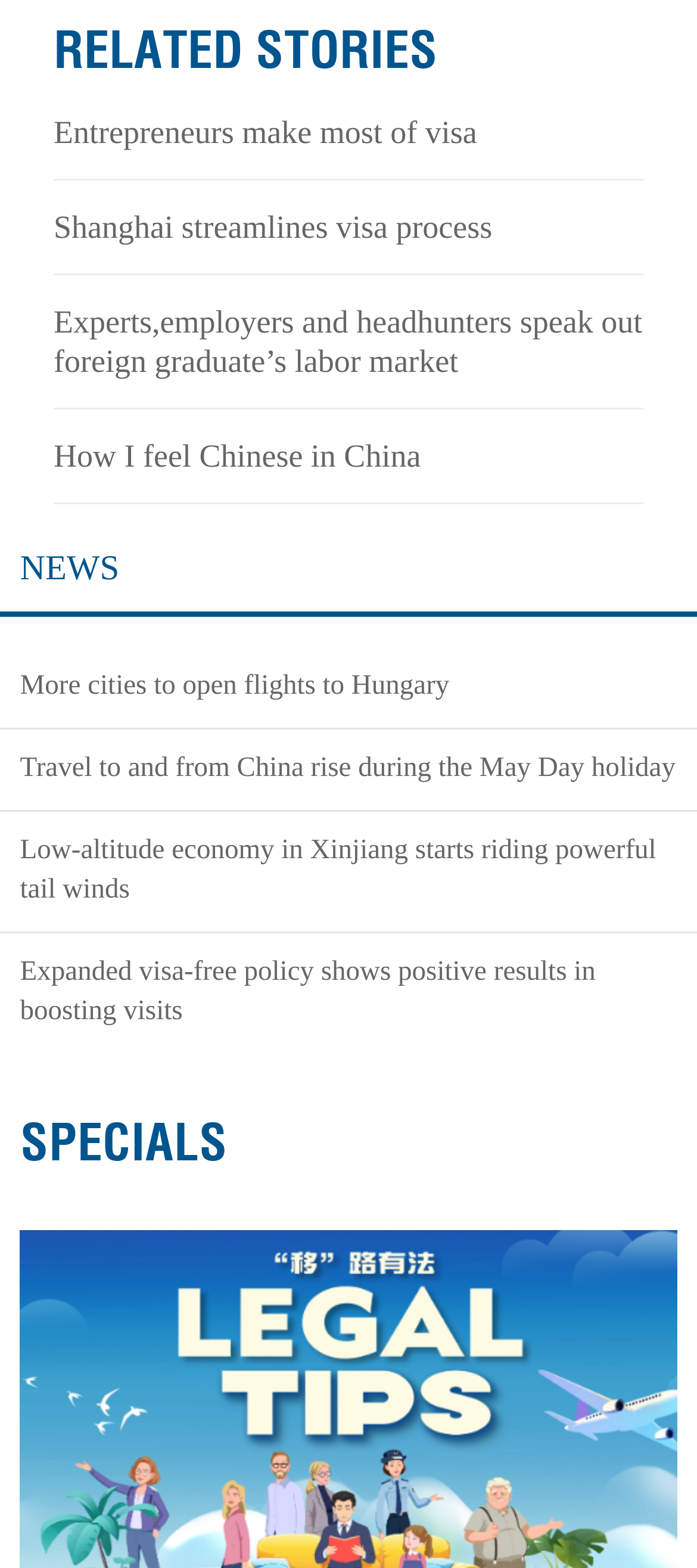Indicate the bounding box coordinates of the element that must be clicked to execute the instruction: "Check out specials". The coordinates should be given as four float numbers between 0 and 1, i.e., [left, top, right, bottom].

[0.029, 0.707, 0.326, 0.75]